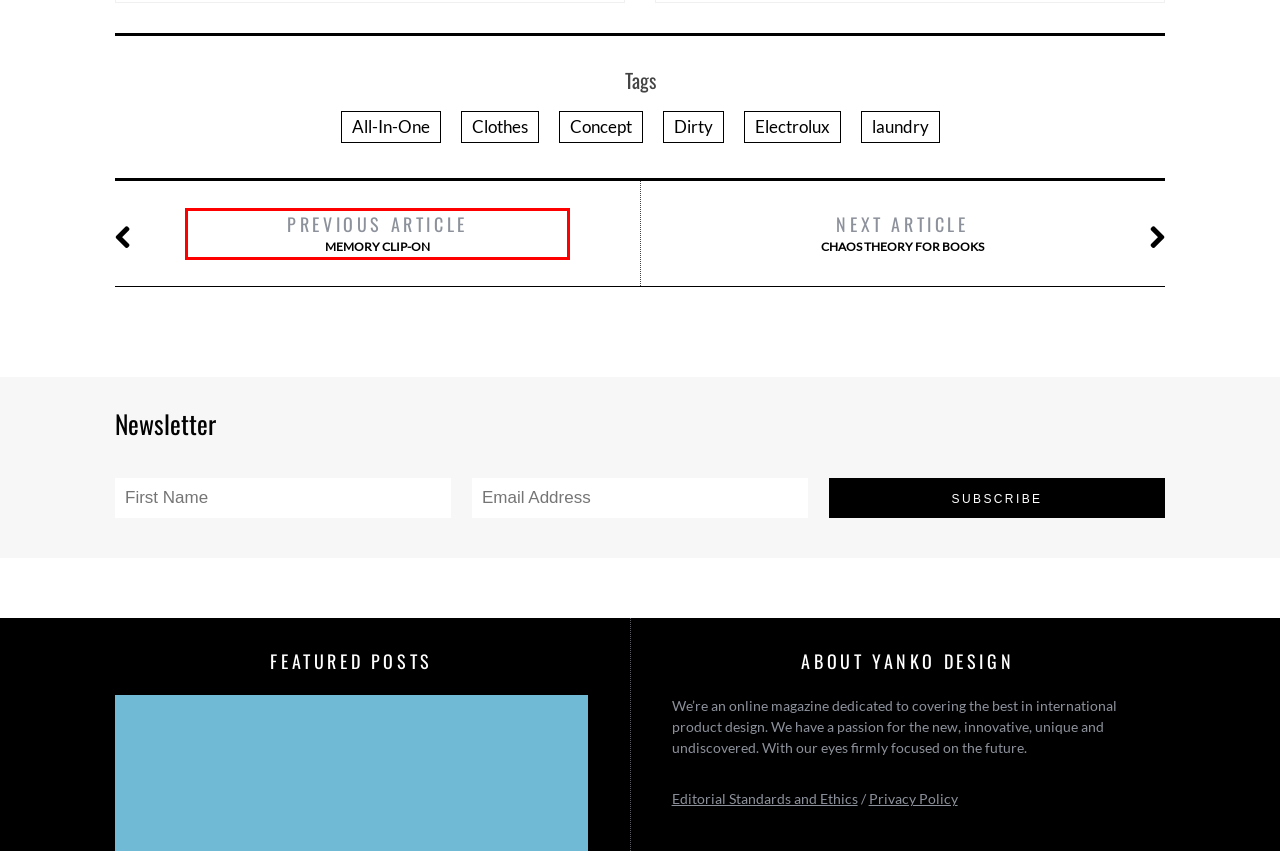Examine the screenshot of the webpage, noting the red bounding box around a UI element. Pick the webpage description that best matches the new page after the element in the red bounding box is clicked. Here are the candidates:
A. Clothes - Yanko Design
B. Memory Clip-on - Yanko Design
C. Electrolux - Yanko Design
D. Dirty - Yanko Design
E. All-In-One - Yanko Design
F. Editorial Standards and Ethics - Yanko Design
G. Chaos Theory For Books - Yanko Design
H. laundry - Yanko Design

B